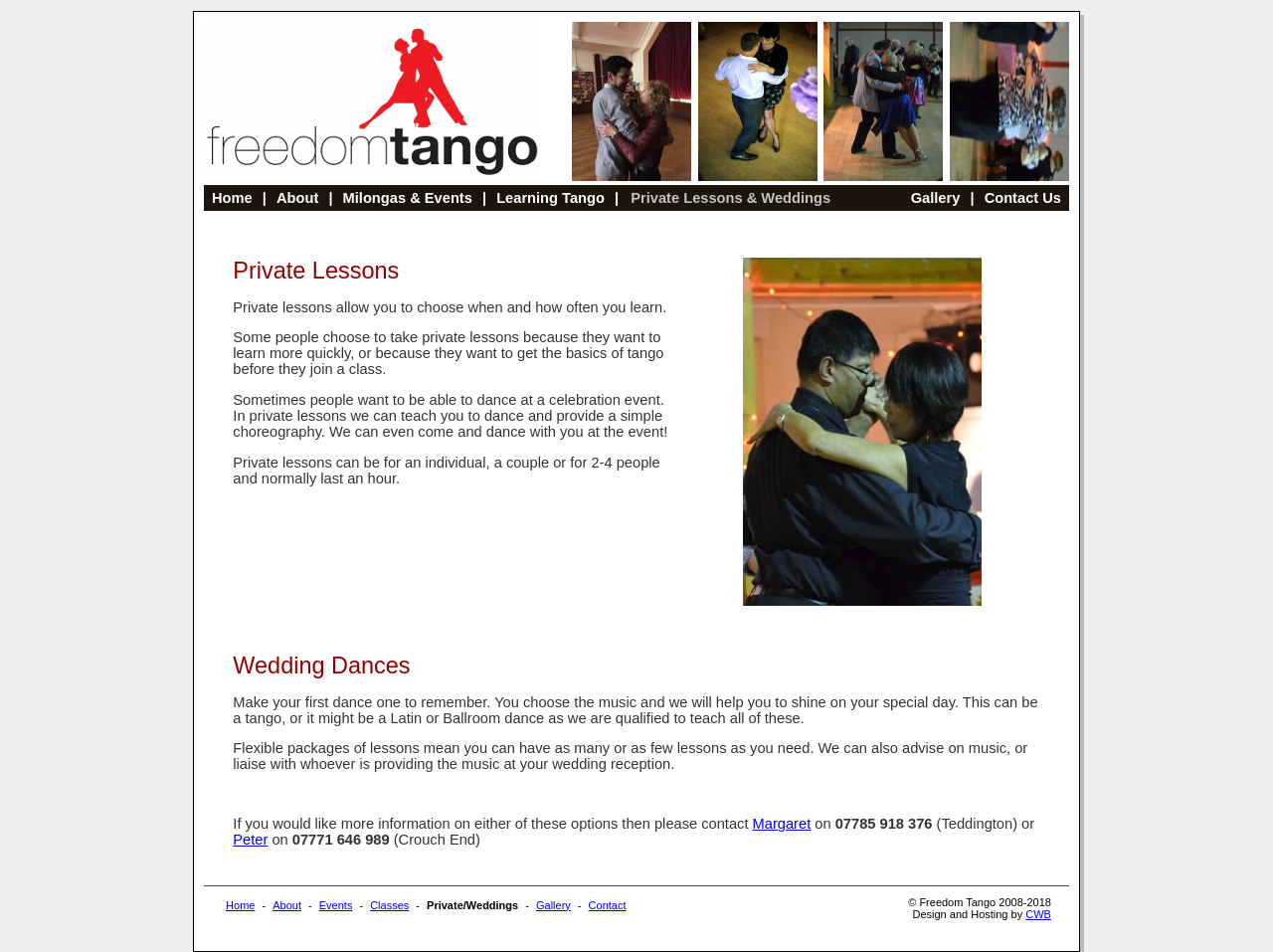Provide a thorough description of the webpage's content and layout.

The webpage is about Freedom Tango, a dance school that offers classes, private lessons, and wedding dance services. At the top of the page, there is a logo of Freedom Tango, accompanied by four images, likely showcasing different aspects of tango dancing. Below the logo and images, there is a navigation menu with links to various sections of the website, including Home, About, Milongas & Events, Learning Tango, Private Lessons & Weddings, Gallery, and Contact Us.

On the left side of the page, there is a large section dedicated to private lessons, with a heading "Private Lessons" and three paragraphs of text describing the benefits and details of private lessons. Below this section, there is another section dedicated to wedding dances, with a heading "Wedding Dances" and two paragraphs of text describing the services offered for wedding dances.

To the right of these sections, there is a large image, labeled "Photo 1", which appears to be a photo of a couple dancing tango. Below the image, there is a section with contact information, including names, phone numbers, and locations.

At the bottom of the page, there is a footer section with a navigation menu that duplicates the links from the top of the page, as well as a copyright notice and a link to the website's designer and host, CWB.